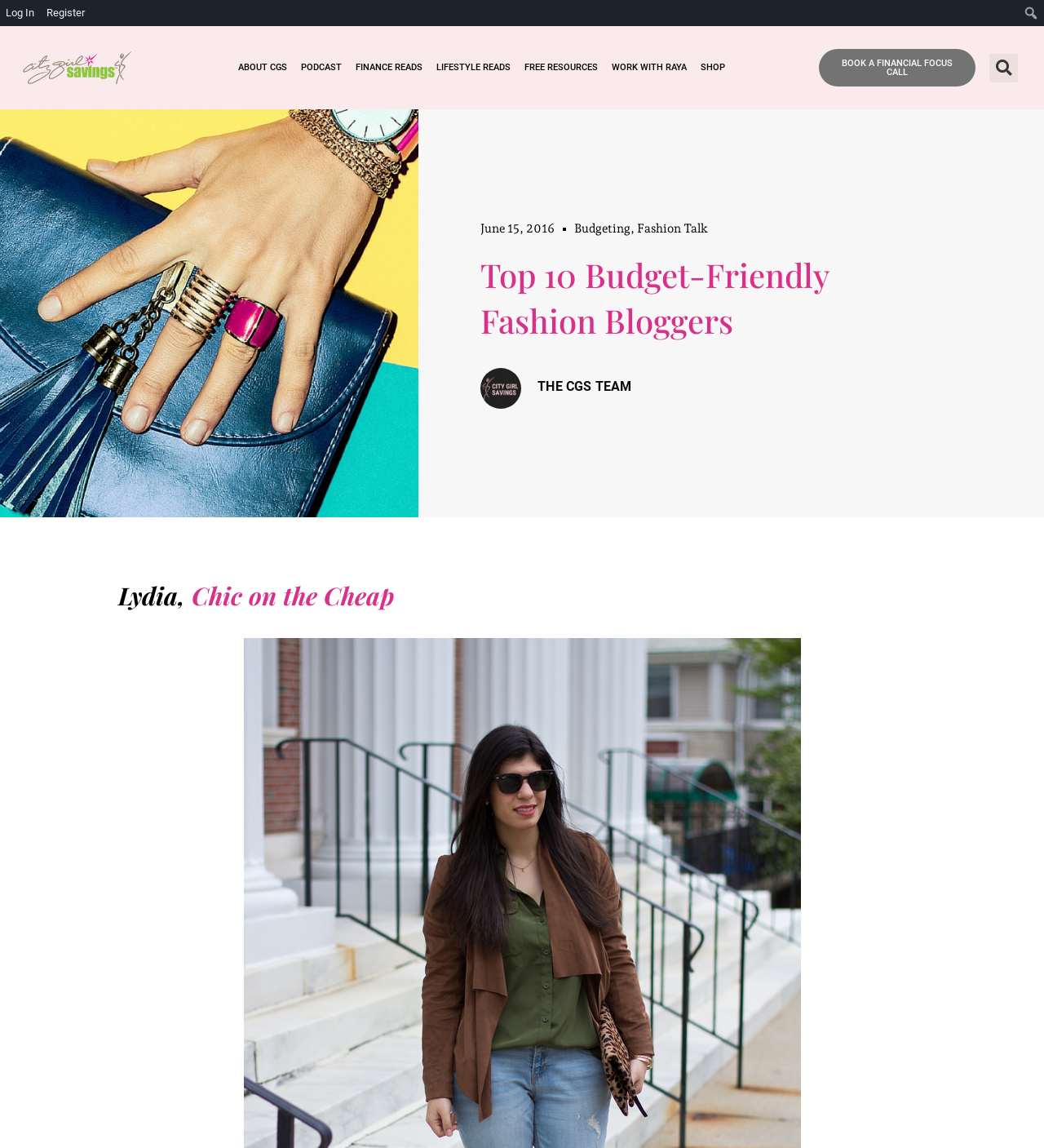Pinpoint the bounding box coordinates of the area that should be clicked to complete the following instruction: "Book a financial focus call". The coordinates must be given as four float numbers between 0 and 1, i.e., [left, top, right, bottom].

[0.785, 0.043, 0.934, 0.075]